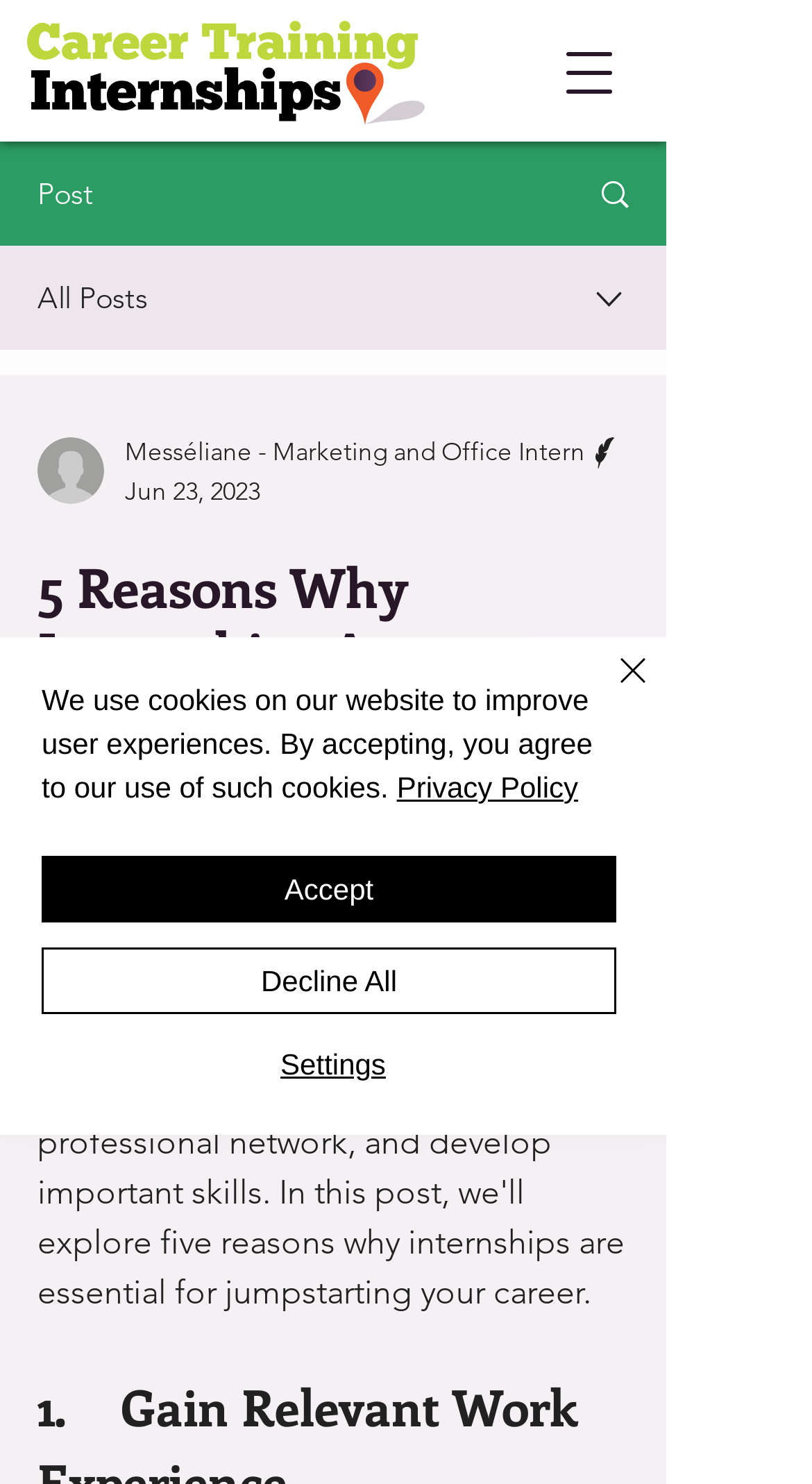Could you locate the bounding box coordinates for the section that should be clicked to accomplish this task: "View celebrity style".

None